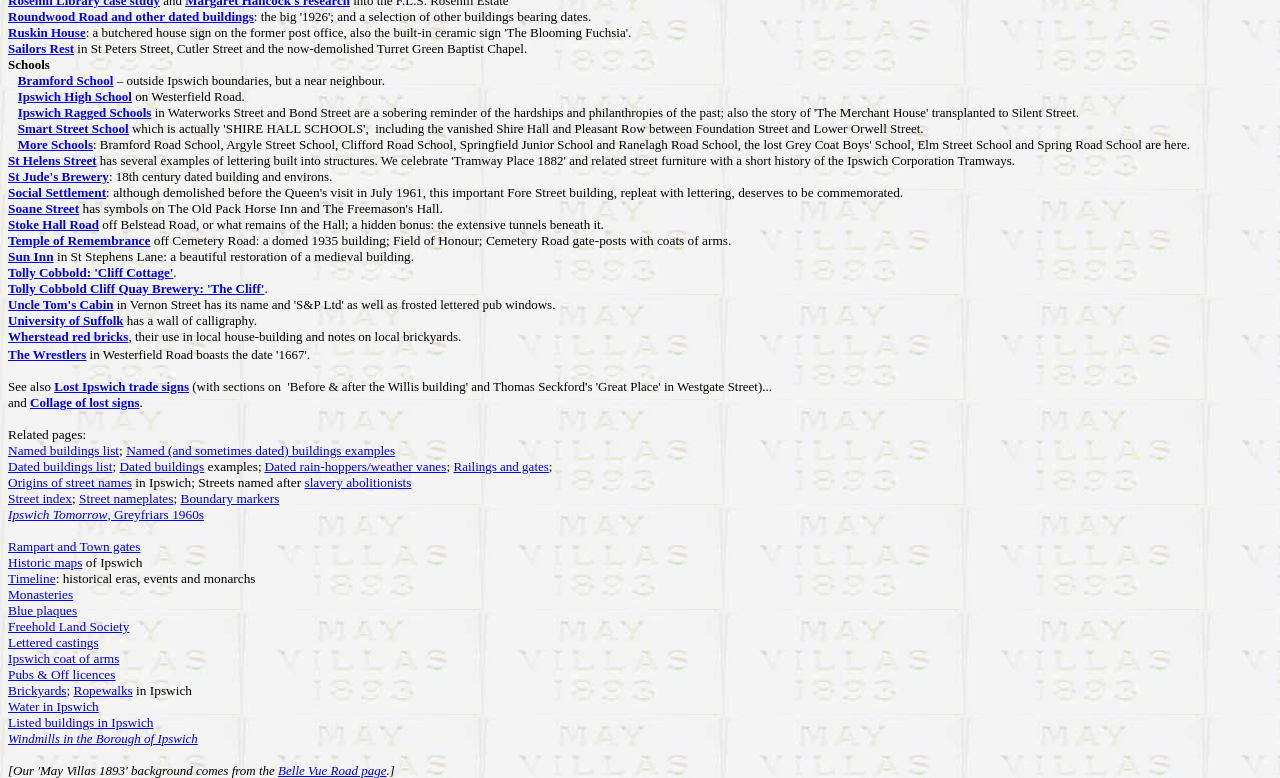Specify the bounding box coordinates of the region I need to click to perform the following instruction: "Click on 'Roundwood Road'". The coordinates must be four float numbers in the range of 0 to 1, i.e., [left, top, right, bottom].

[0.006, 0.009, 0.084, 0.031]